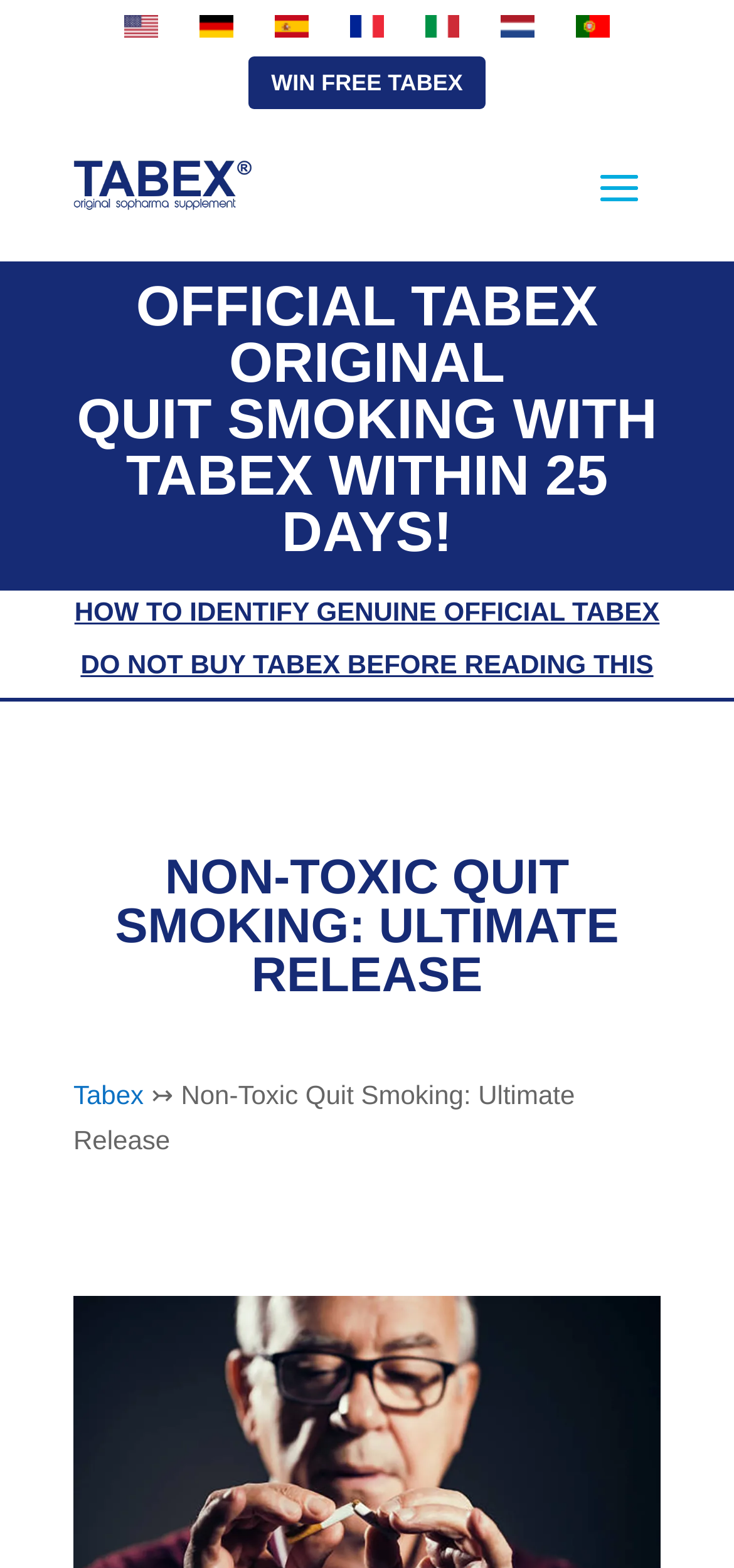Answer the question with a single word or phrase: 
What is the theme of the webpage?

Quit Smoking